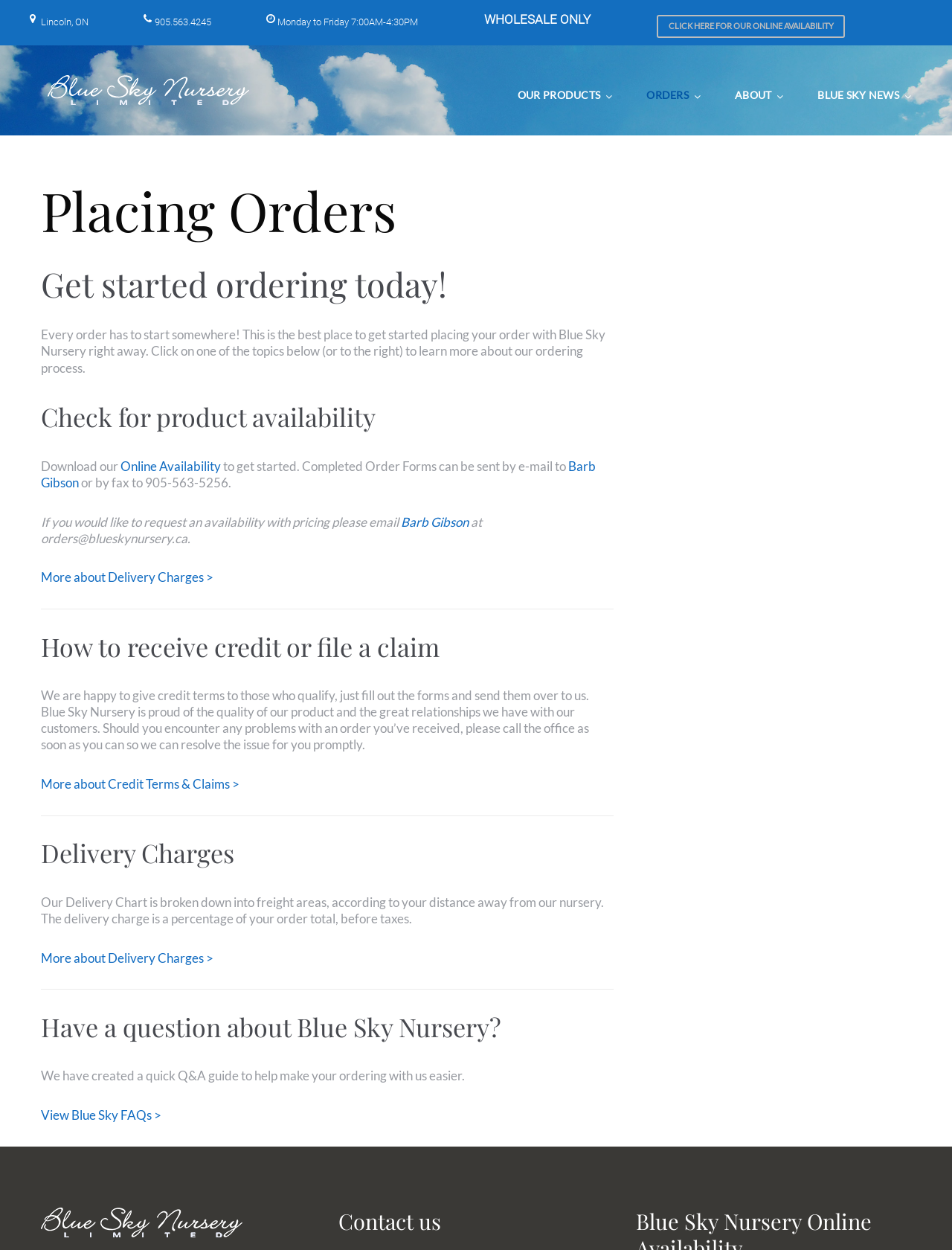What is the purpose of the Delivery Chart?
From the details in the image, provide a complete and detailed answer to the question.

I found the answer by analyzing the section on Delivery Charges. The text explains that the Delivery Chart is broken down into freight areas, and the delivery charge is a percentage of the order total, before taxes. This suggests that the chart is used to determine the delivery charges based on the distance from the nursery.